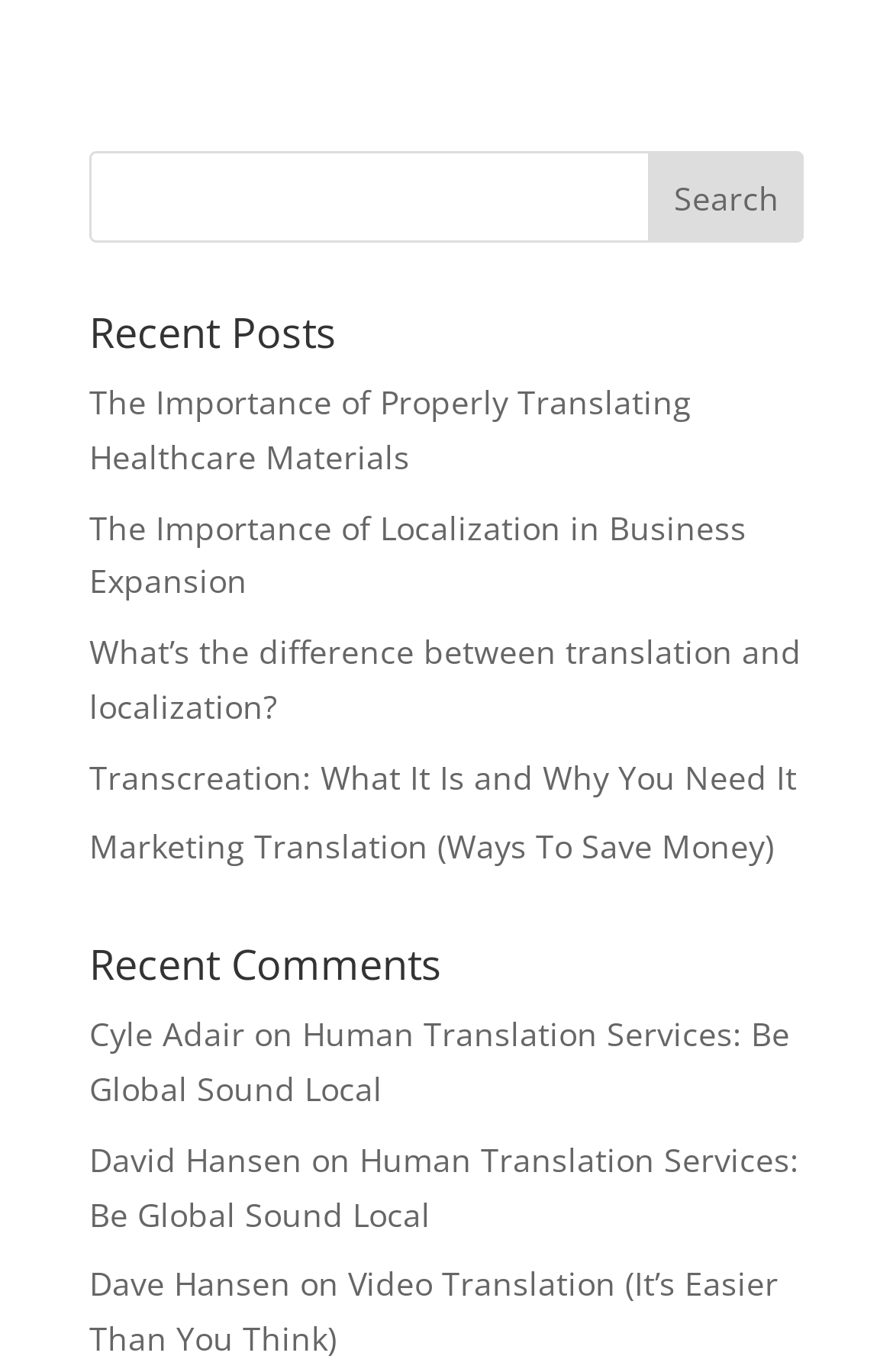Determine the bounding box coordinates for the area that needs to be clicked to fulfill this task: "view 'Human Translation Services: Be Global Sound Local'". The coordinates must be given as four float numbers between 0 and 1, i.e., [left, top, right, bottom].

[0.1, 0.738, 0.885, 0.809]